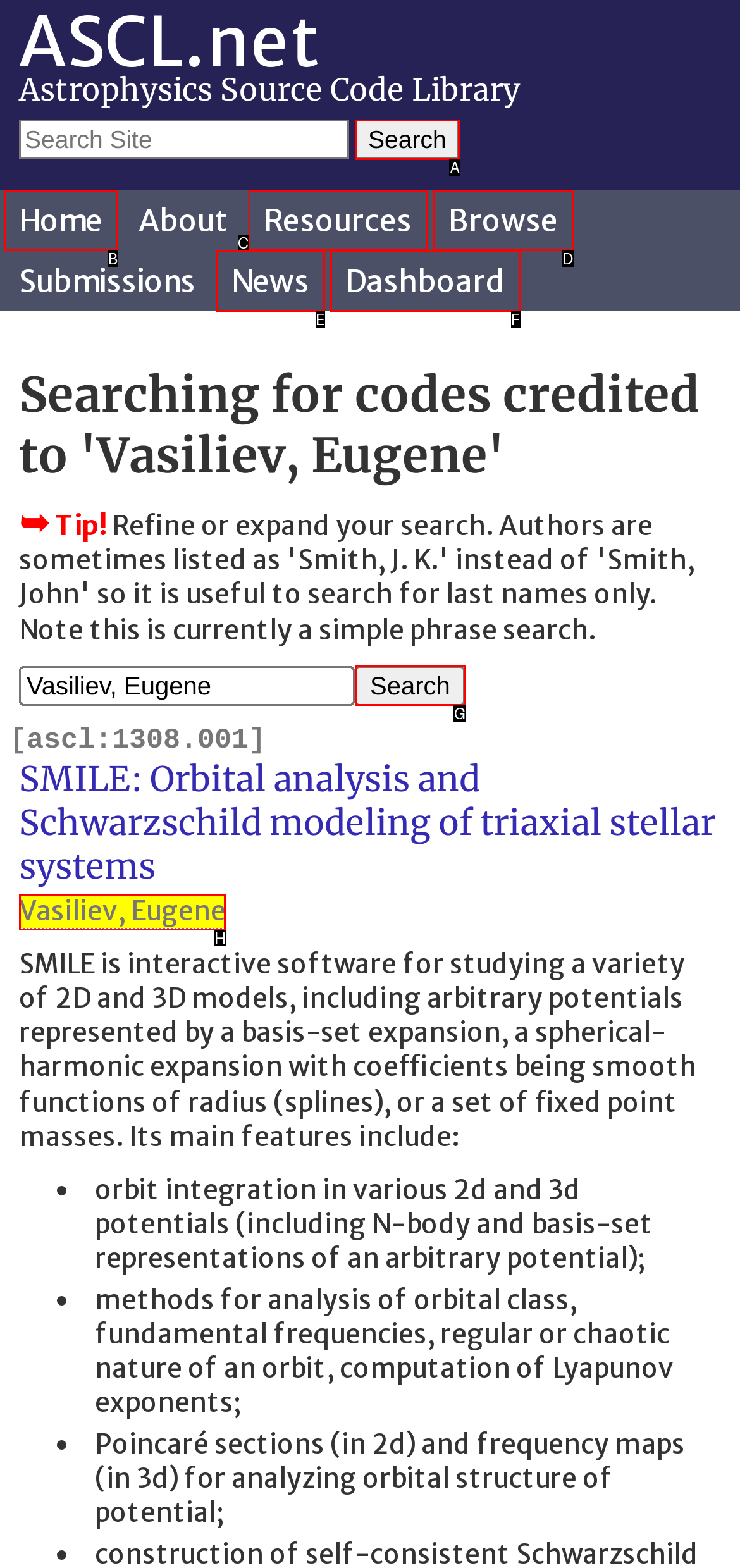Identify the HTML element I need to click to complete this task: View the details of 'Vasiliev, Eugene' Provide the option's letter from the available choices.

H